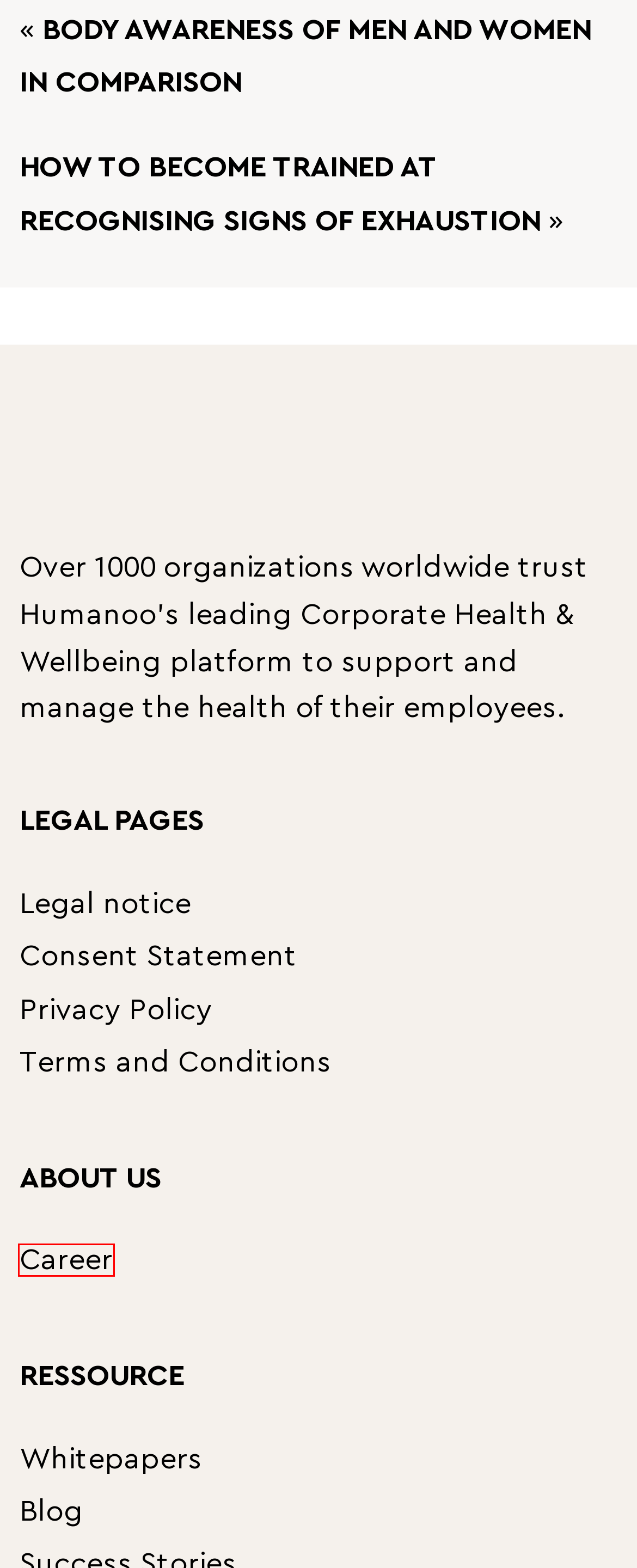Observe the screenshot of a webpage with a red bounding box around an element. Identify the webpage description that best fits the new page after the element inside the bounding box is clicked. The candidates are:
A. Body awareness of men and women in comparison – HUMANOO
B. Legal notice – HUMANOO
C. Career – HUMANOO
D. Recognising signs of exhaustion - Humanoo
E. General Terms and License Agreement for Humanoo Users
F. Contact Us – HUMANOO
G. CONSENT STATEMENT – HUMANOO
H. Privacy Policy – HUMANOO

C